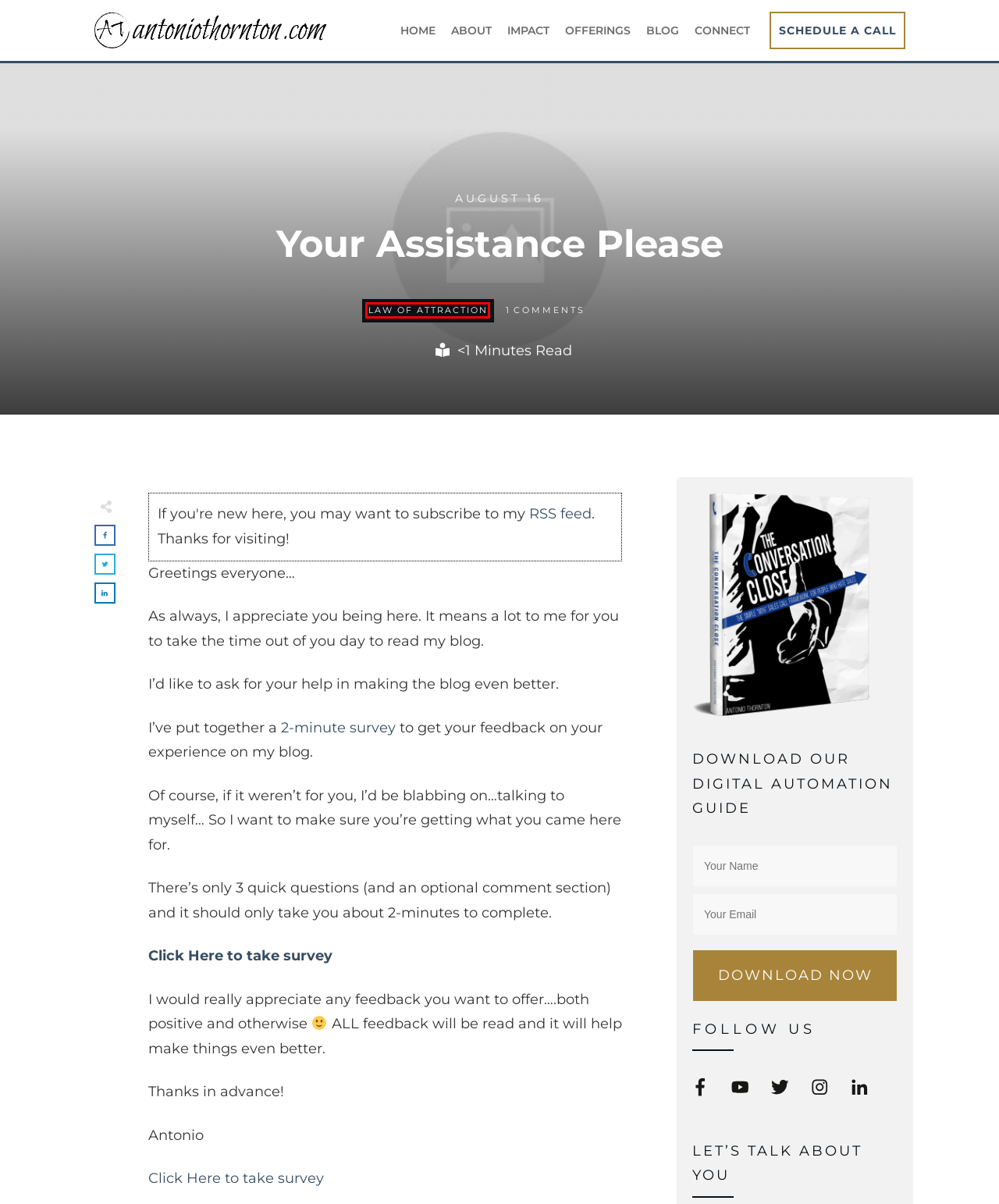You have a screenshot of a webpage with a red bounding box around an element. Select the webpage description that best matches the new webpage after clicking the element within the red bounding box. Here are the descriptions:
A. Blog | Antonio Thornton
B. Connect | Antonio Thornton
C. Offerings | Antonio Thornton
D. Law Of Attraction | Antonio Thornton
E. Impact | Antonio Thornton
F. Antonio Thornton
G. Book with AppointmentCore
H. About | Antonio Thornton

D